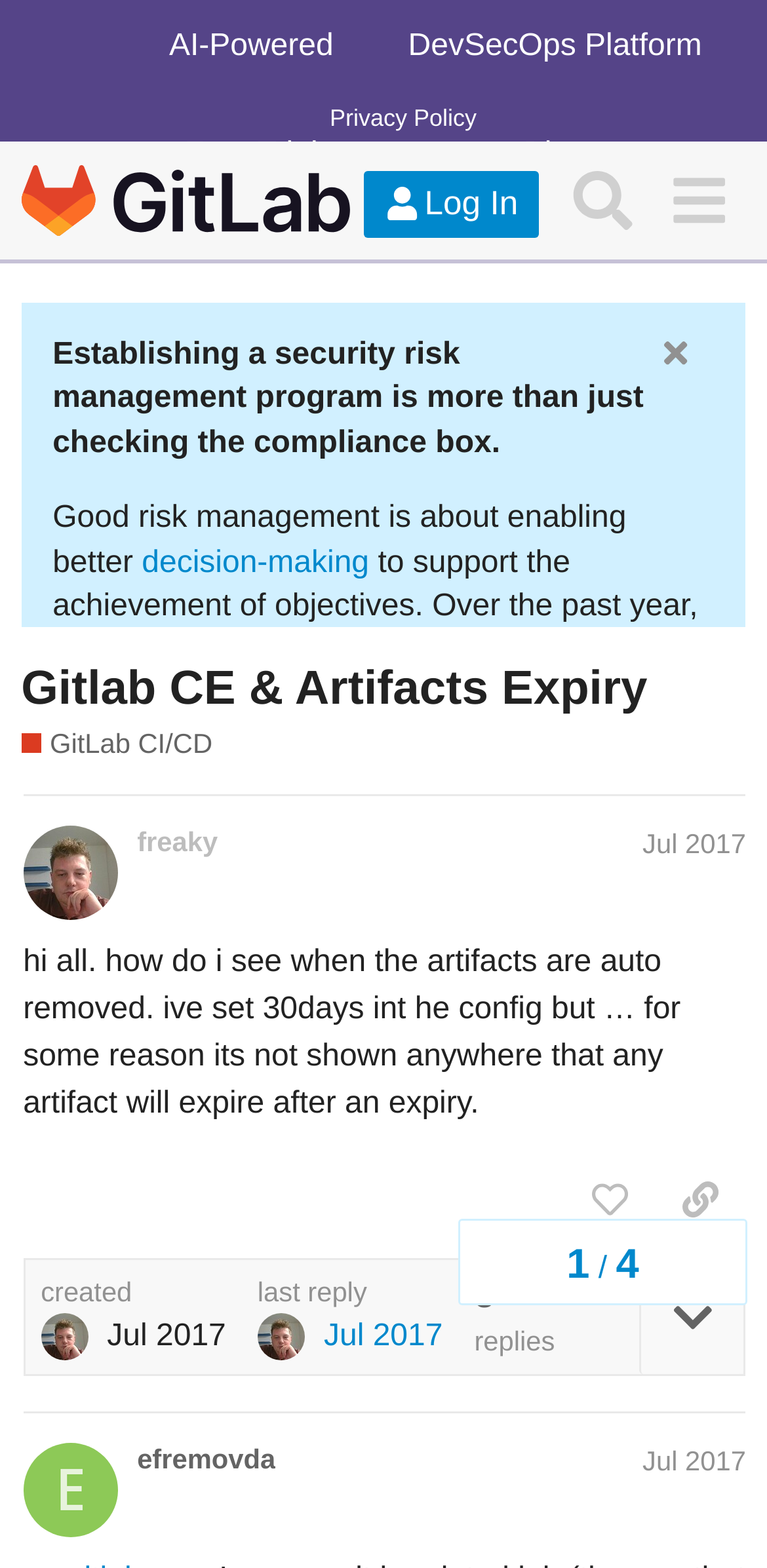From the element description: "Jul 2017", extract the bounding box coordinates of the UI element. The coordinates should be expressed as four float numbers between 0 and 1, in the order [left, top, right, bottom].

[0.838, 0.922, 0.973, 0.942]